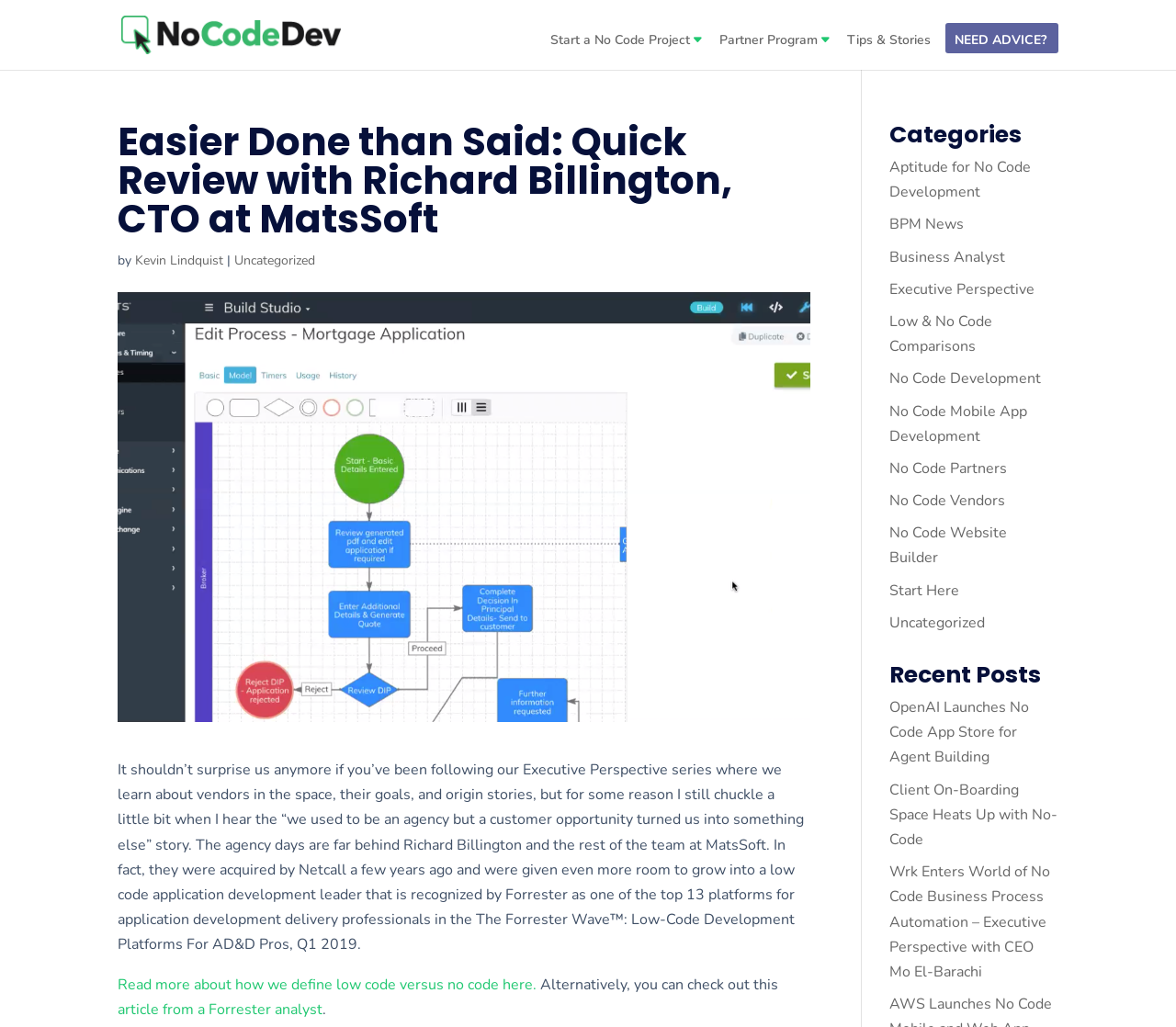Please locate the bounding box coordinates for the element that should be clicked to achieve the following instruction: "Check out the article from a Forrester analyst". Ensure the coordinates are given as four float numbers between 0 and 1, i.e., [left, top, right, bottom].

[0.1, 0.973, 0.274, 0.993]